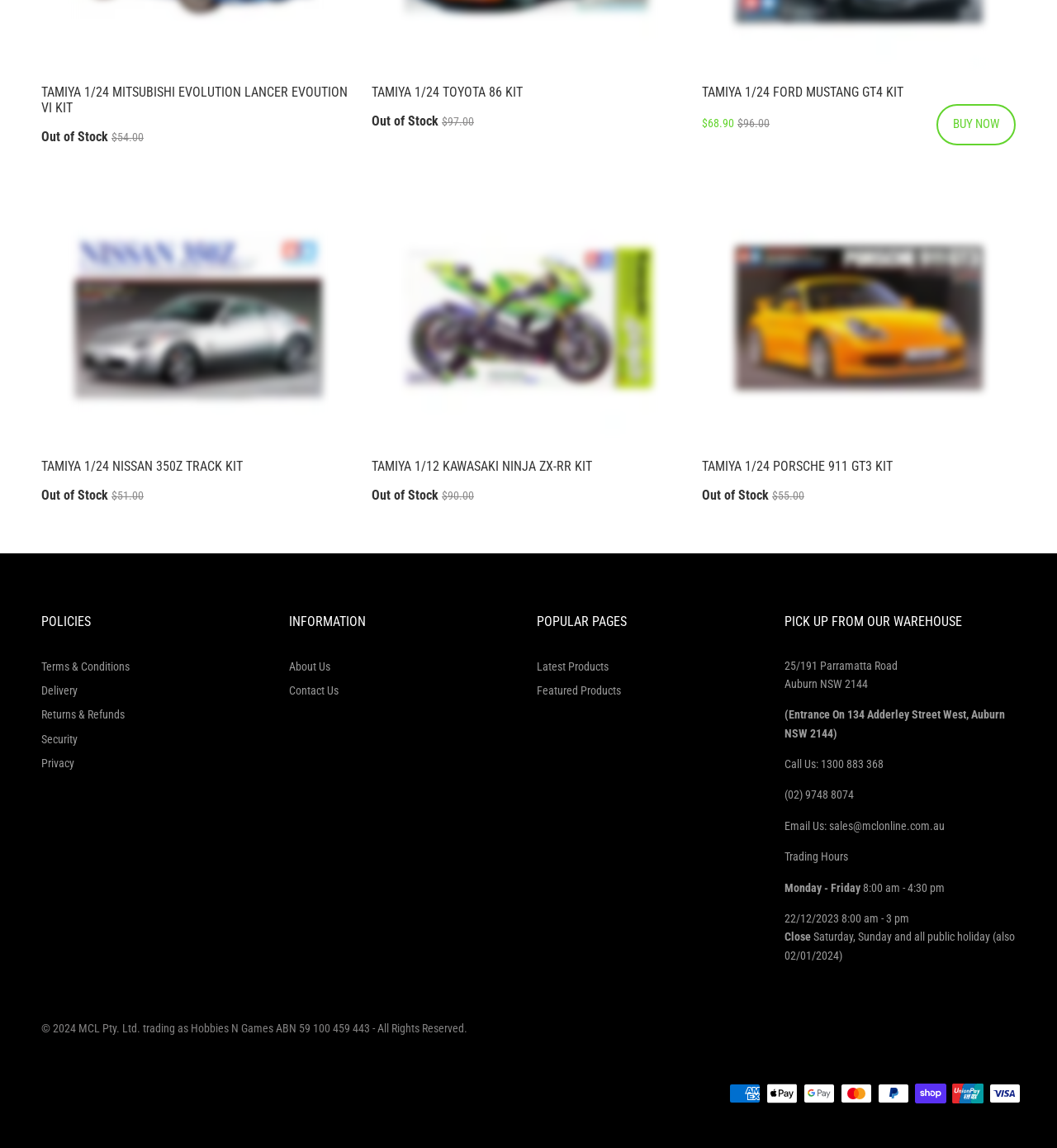What is the price of the TAMIYA 1/24 MITSUBISHI EVOLUTION LANCER EVOUTION VI KIT?
Look at the screenshot and respond with one word or a short phrase.

$54.00